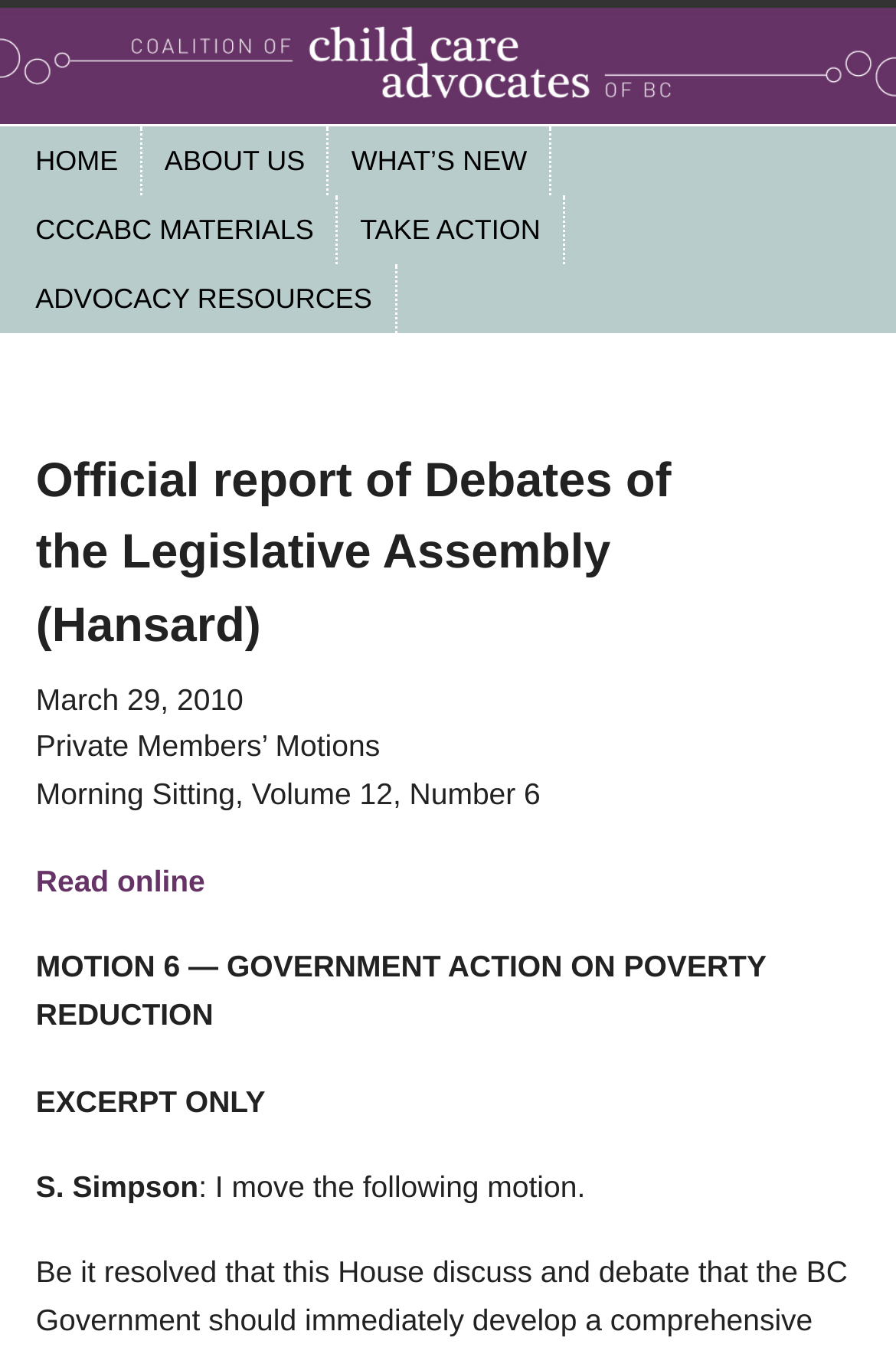Can you extract the primary headline text from the webpage?

Coalition of Child Care Advocates of BC